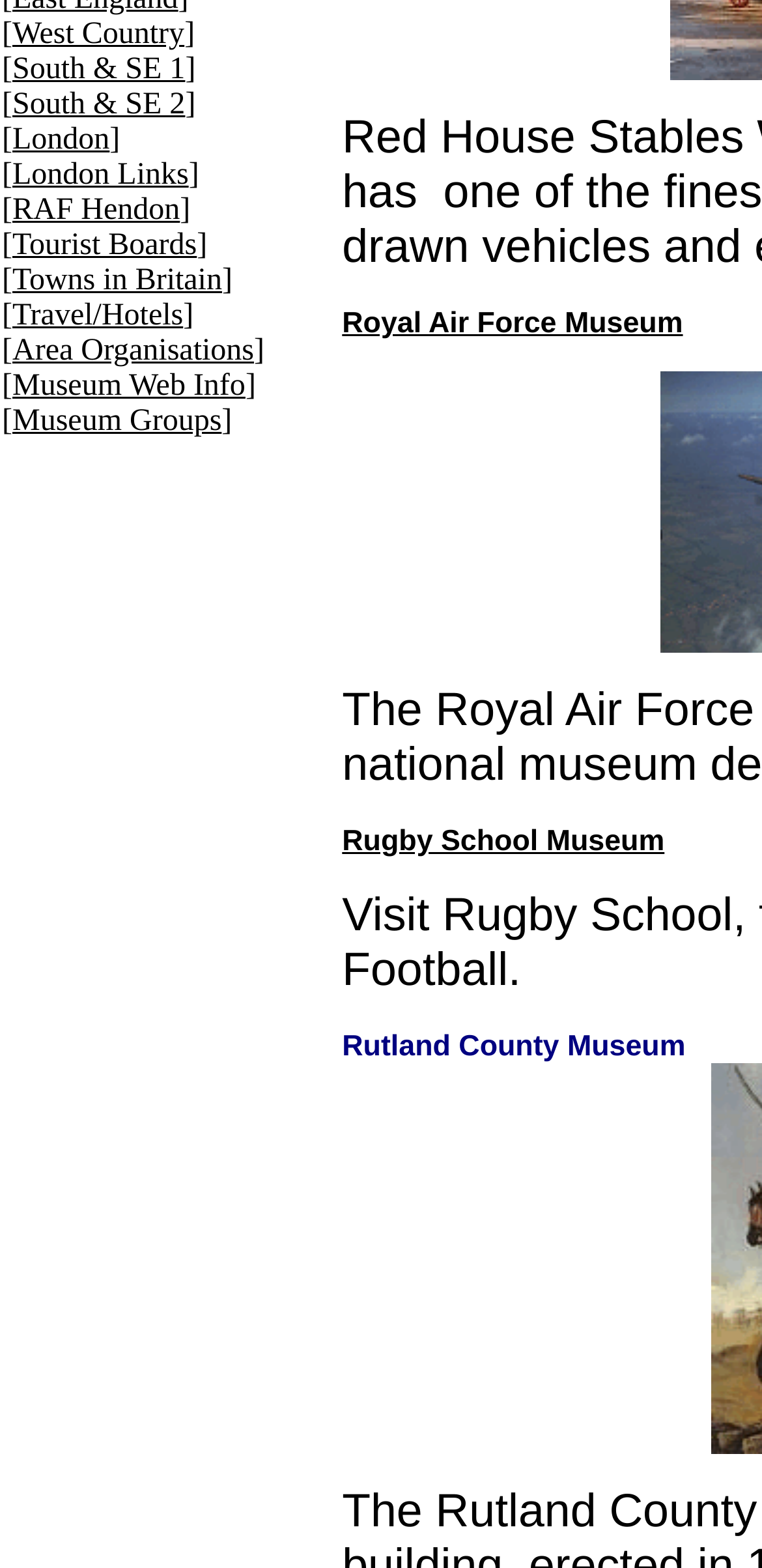Using the webpage screenshot, find the UI element described by London. Provide the bounding box coordinates in the format (top-left x, top-left y, bottom-right x, bottom-right y), ensuring all values are floating point numbers between 0 and 1.

[0.016, 0.079, 0.144, 0.1]